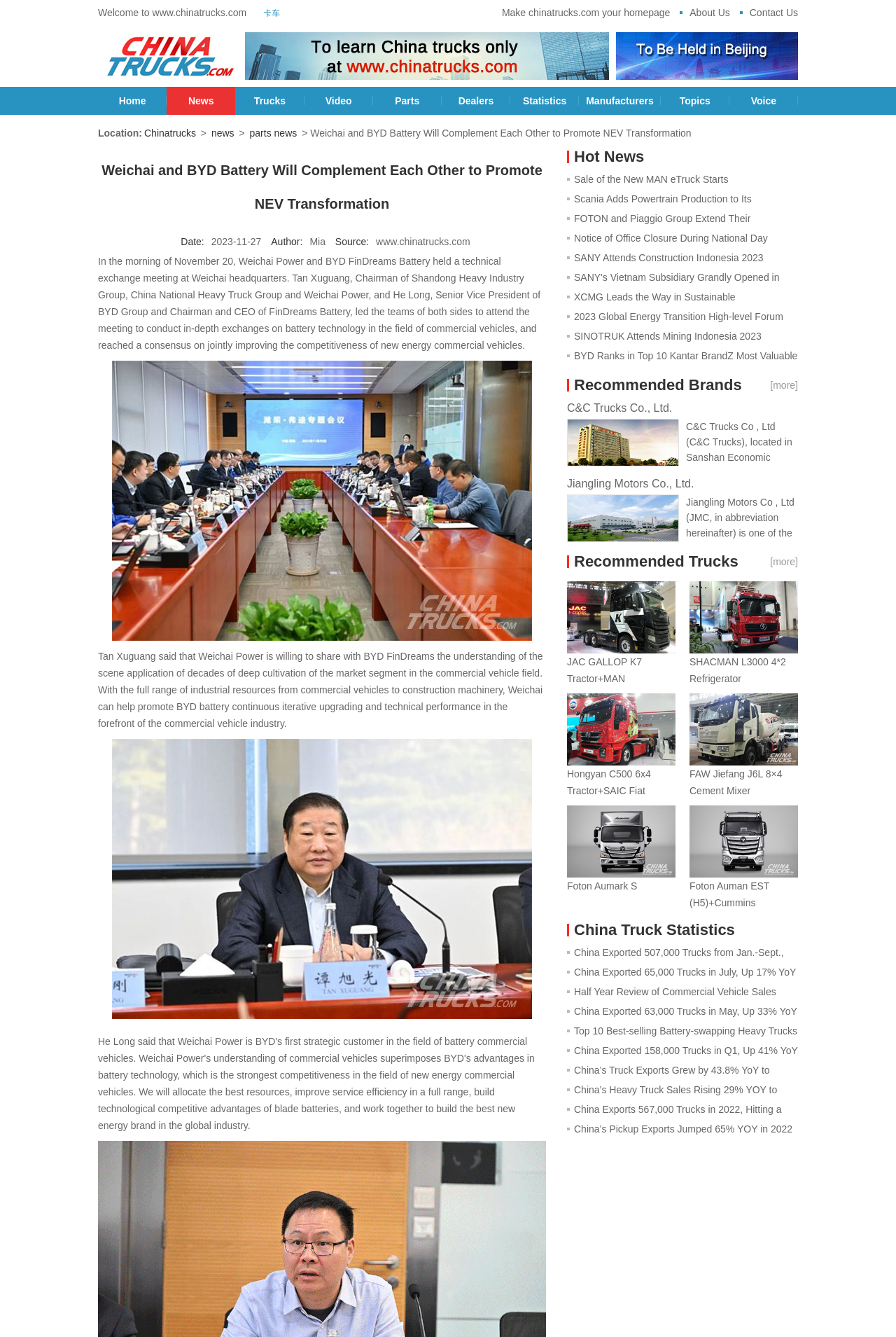What is the name of the section that lists recommended truck brands?
Kindly offer a comprehensive and detailed response to the question.

I found the name of the section by looking at the webpage, which has a section titled 'Recommended Brands' that lists several truck brands.